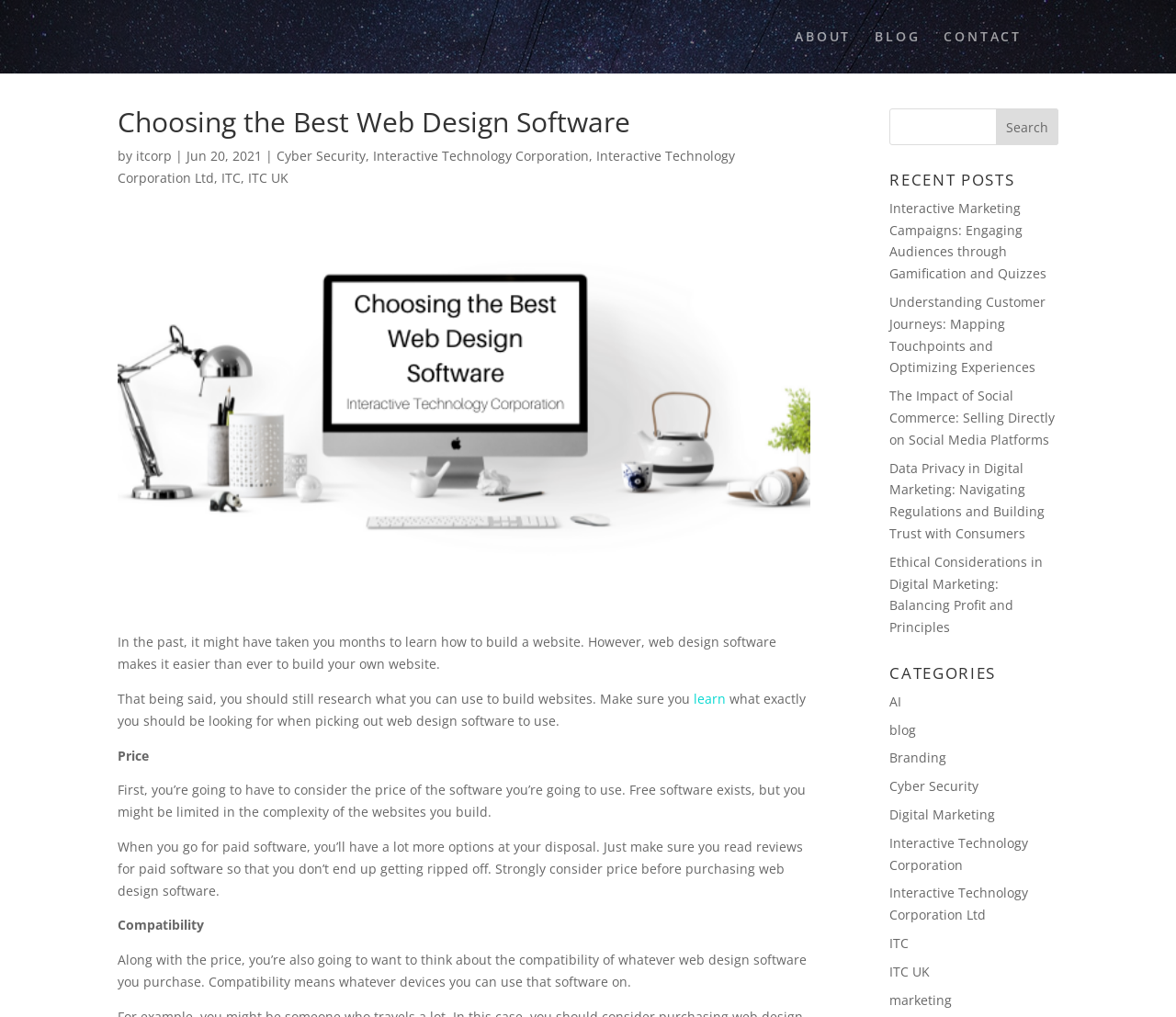Please locate the bounding box coordinates of the element that should be clicked to achieve the given instruction: "Learn more about Cyber Security".

[0.235, 0.145, 0.311, 0.162]